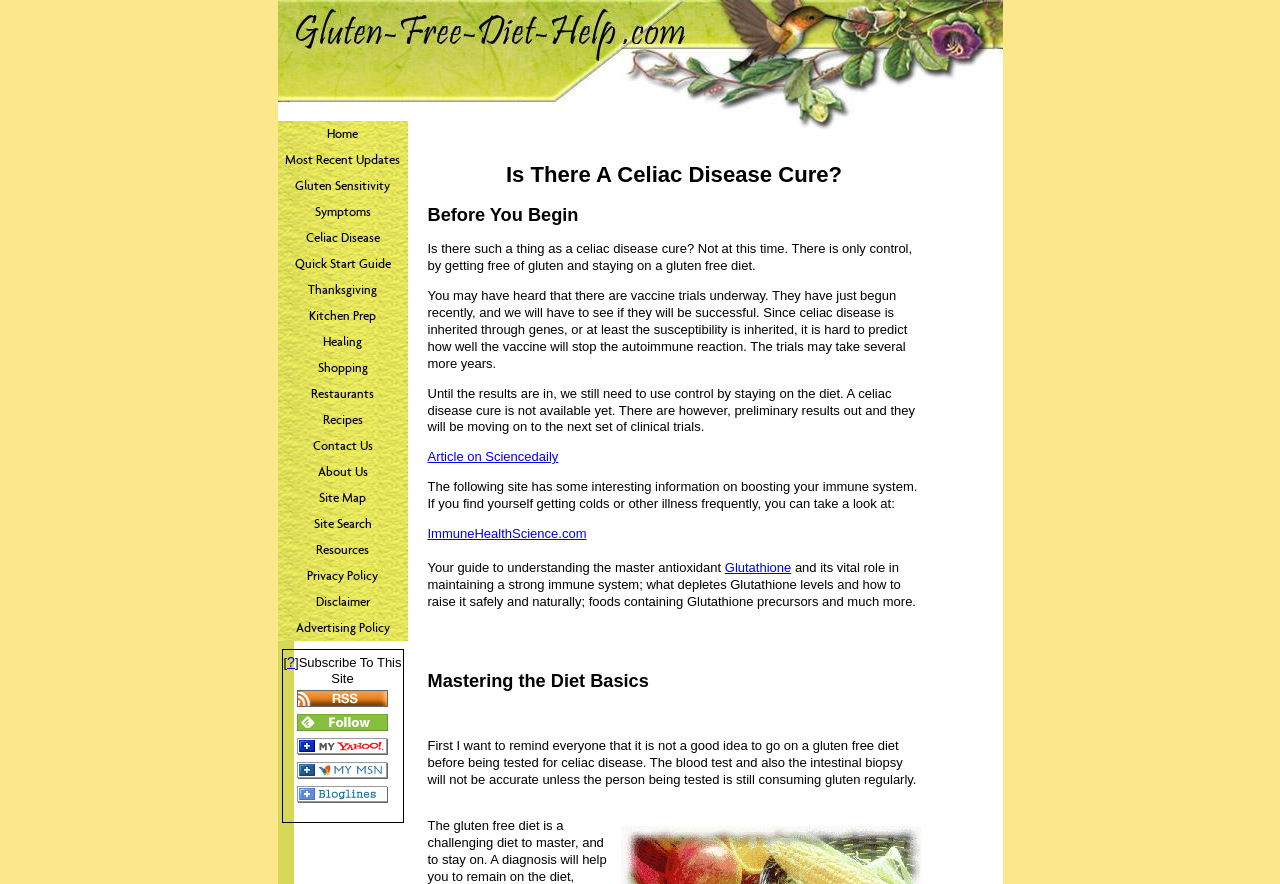Provide the bounding box coordinates for the area that should be clicked to complete the instruction: "Visit the ImmuneHealthScience.com website".

[0.334, 0.595, 0.458, 0.612]